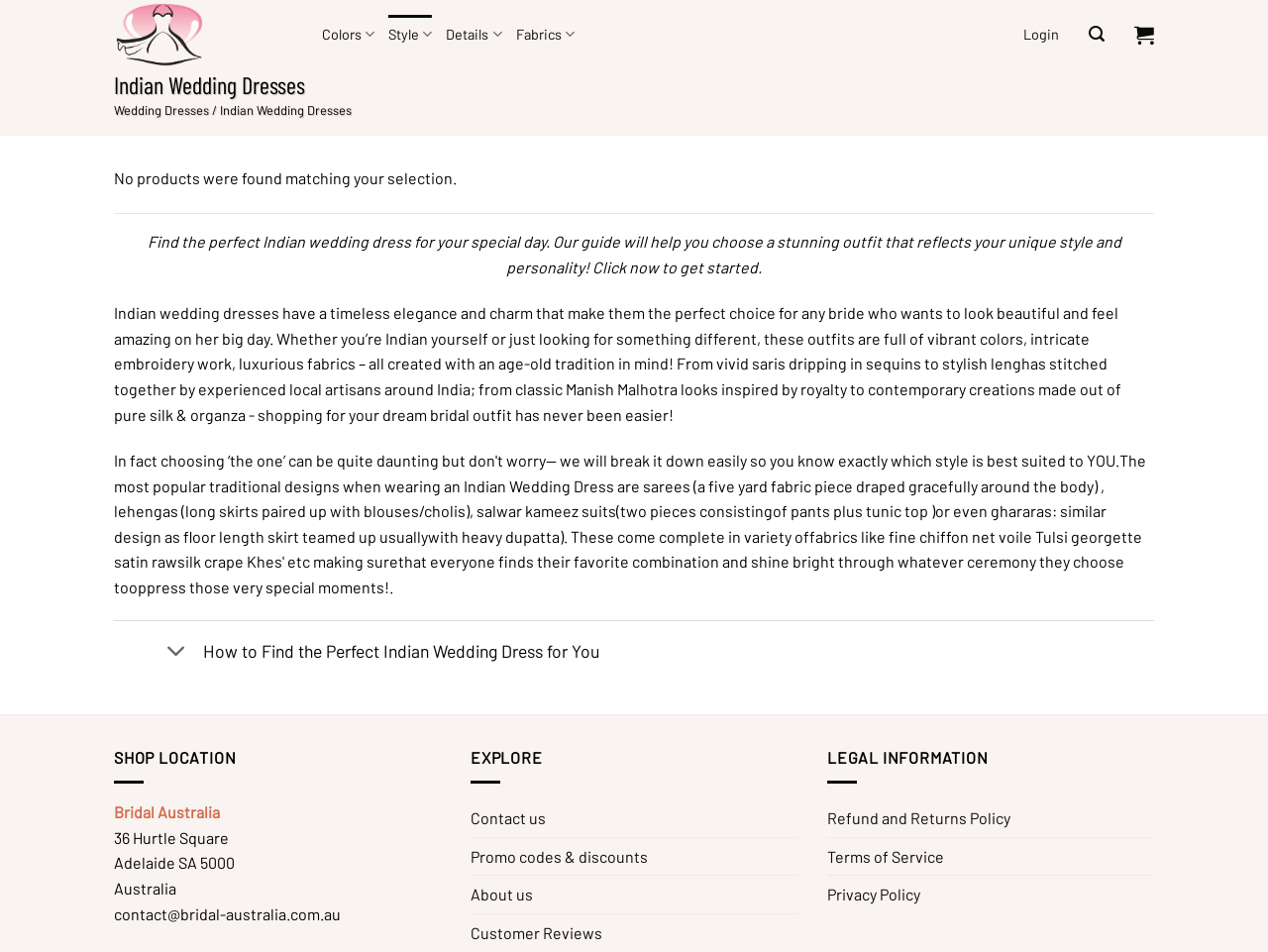Identify the bounding box coordinates for the UI element described as: "Customer Reviews". The coordinates should be provided as four floats between 0 and 1: [left, top, right, bottom].

[0.371, 0.961, 0.475, 1.0]